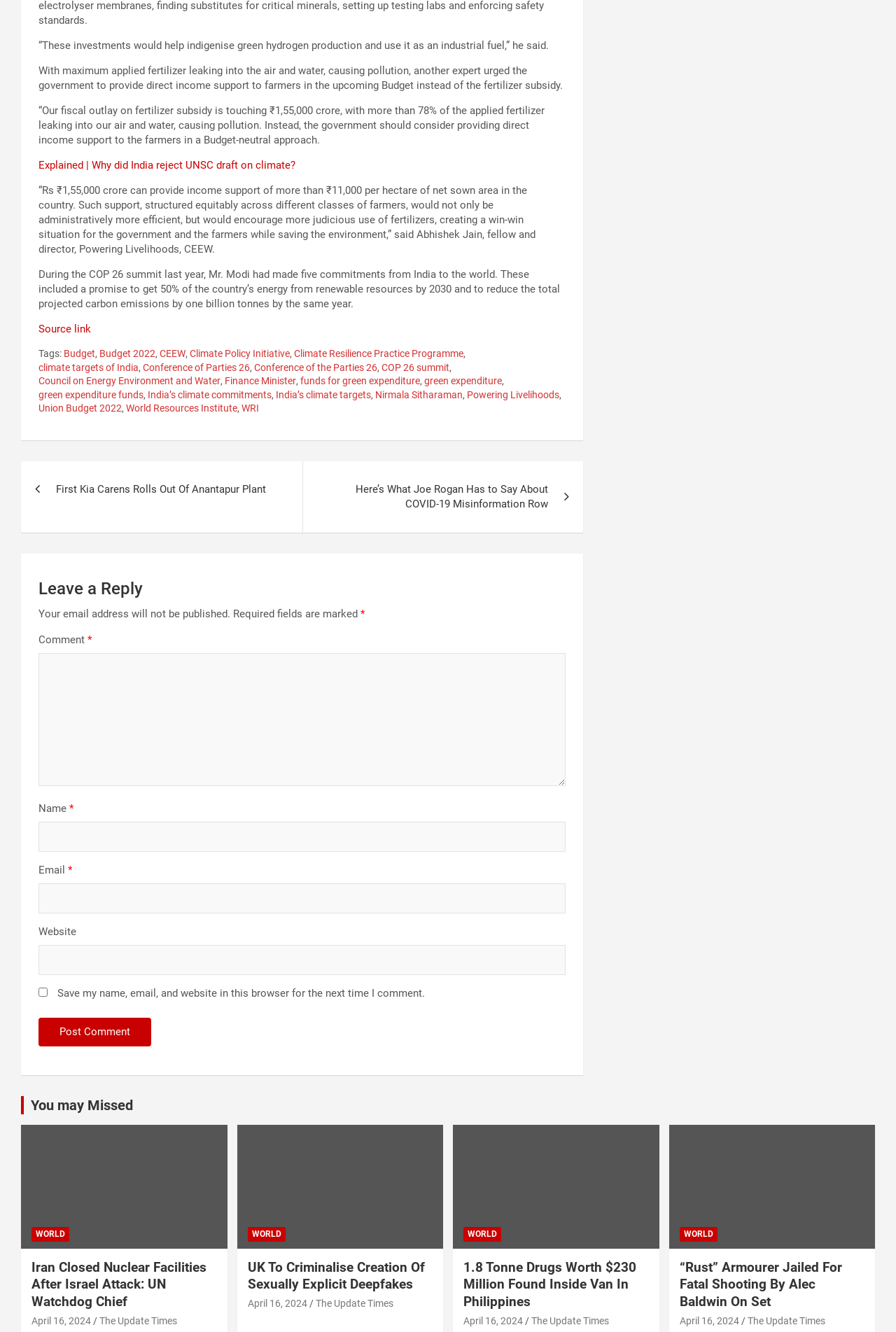Please identify the bounding box coordinates of the element's region that I should click in order to complete the following instruction: "Click on the link 'Source link'". The bounding box coordinates consist of four float numbers between 0 and 1, i.e., [left, top, right, bottom].

[0.043, 0.242, 0.102, 0.252]